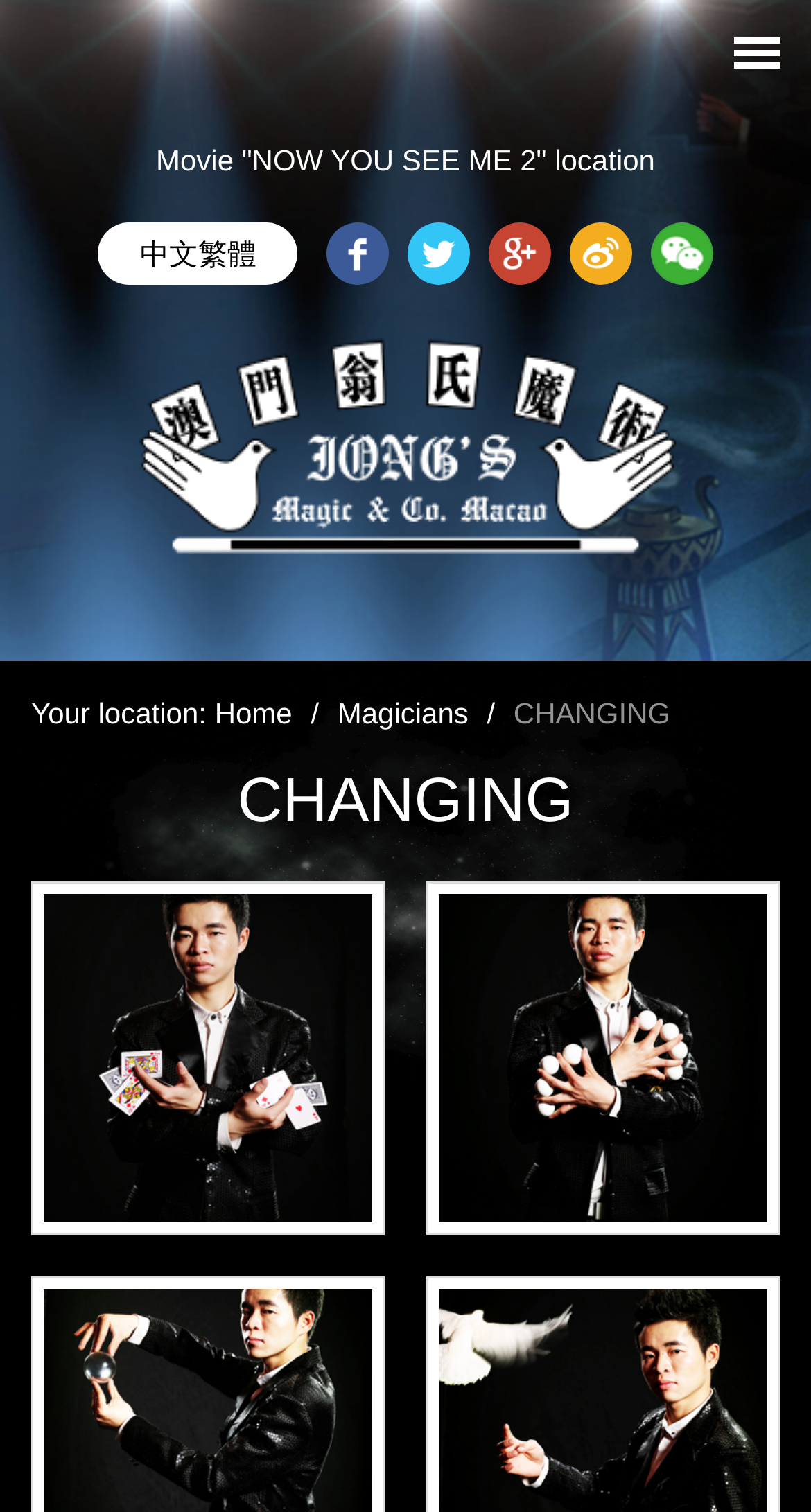Based on what you see in the screenshot, provide a thorough answer to this question: How many navigation menu items are there?

The navigation menu items are obtained from the links 'Home', 'Magicians', and 'CHANGING' with bounding box coordinates [0.265, 0.461, 0.36, 0.483], [0.416, 0.461, 0.578, 0.483], and [0.633, 0.461, 0.827, 0.483] respectively, indicating three navigation menu items.